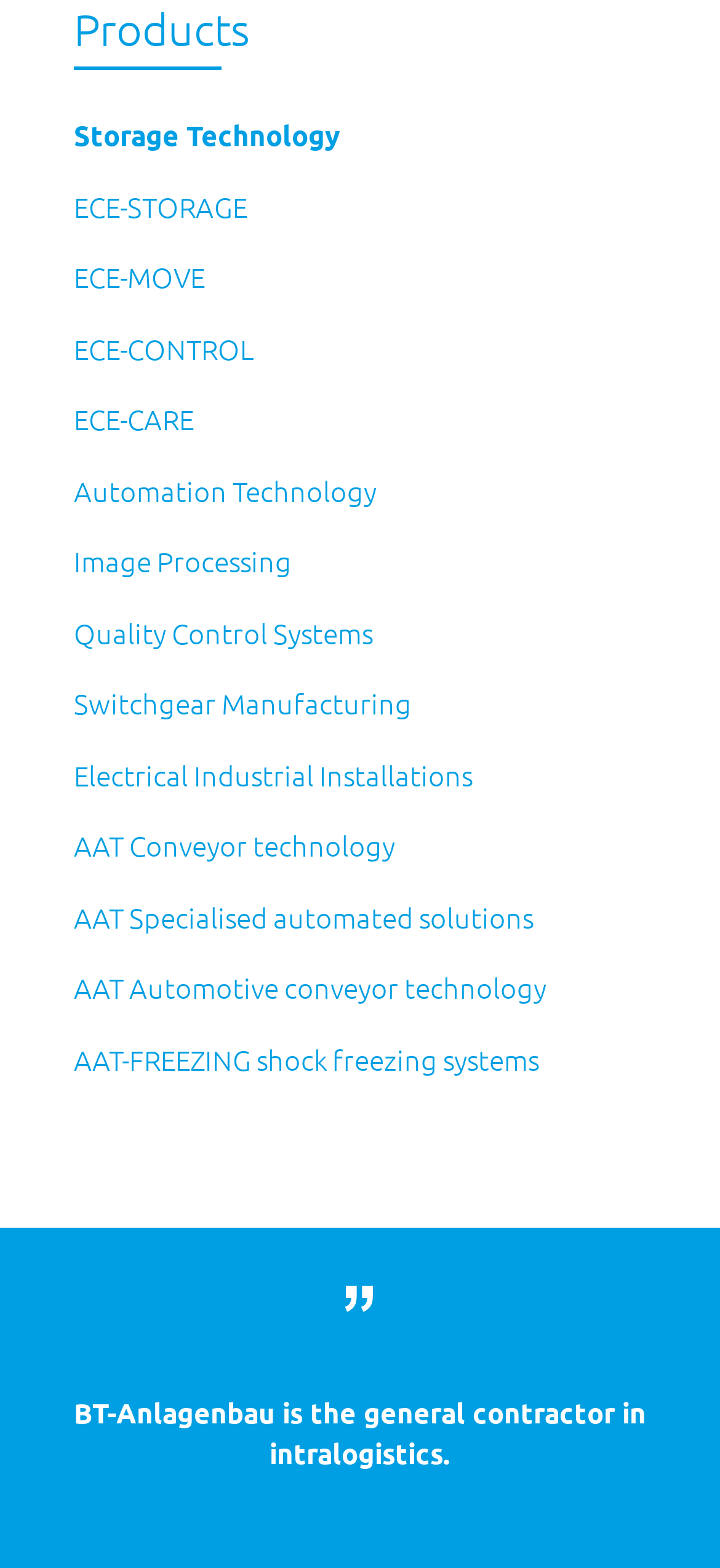Identify the bounding box for the described UI element: "AAT-FREEZING shock freezing systems".

[0.103, 0.662, 0.749, 0.687]